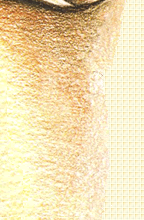Offer an in-depth caption that covers the entire scene depicted in the image.

This image features a close-up view of a textured surface that appears to be the interior of a gold-colored object or material. The surface displays a gradient of colors ranging from light cream to golden hues, suggesting a subtle glow. The intricate patterns and sheen create an elegant and sophisticated appearance. The background features a grid-like texture, enhancing the overall aesthetic with a touch of modern design. This image likely complements the theme of the adjacent content, which focuses on introspective and philosophical ideas, perhaps metaphorically linking to concepts of value and perception.